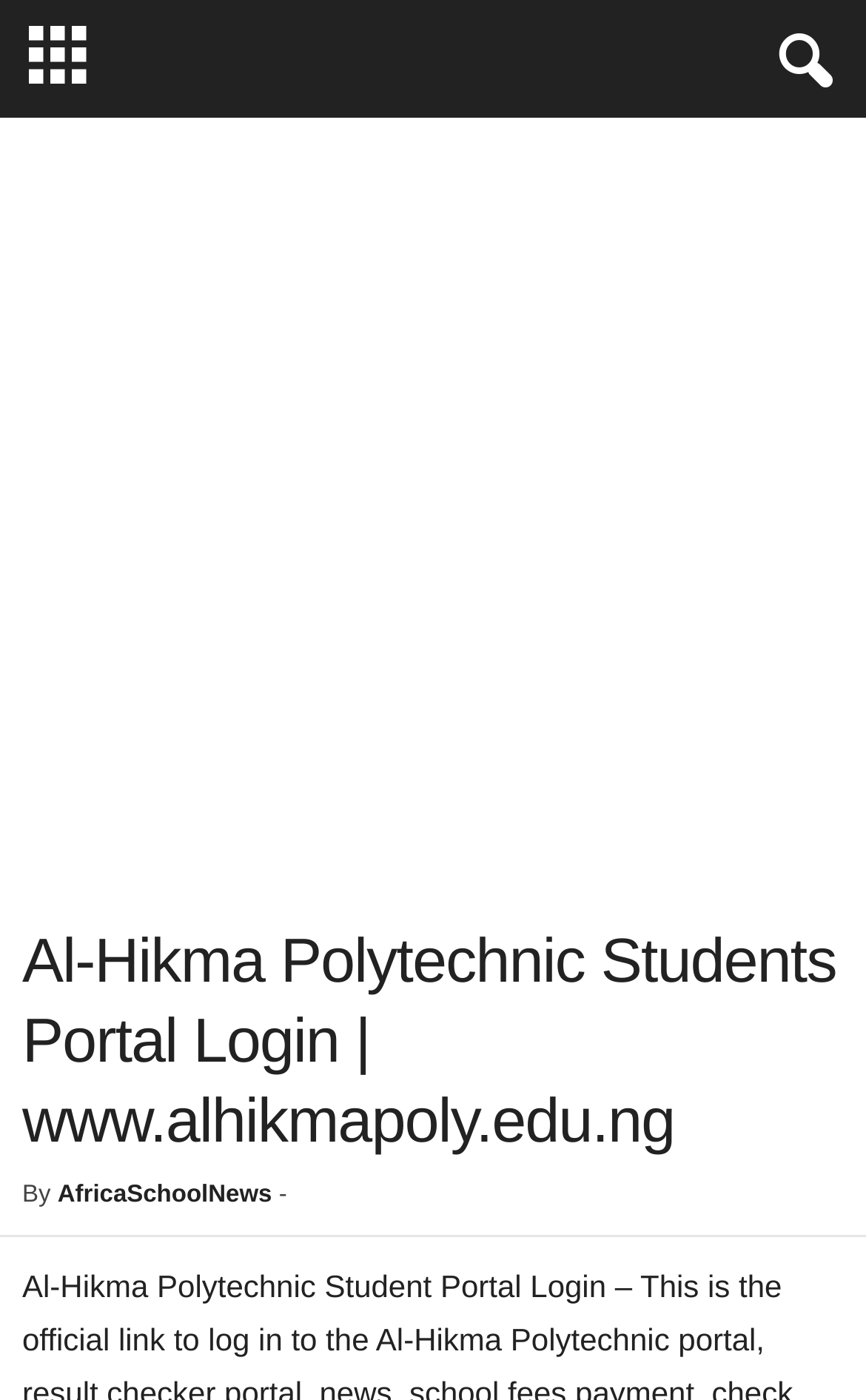Offer an in-depth caption of the entire webpage.

The webpage is dedicated to the Al-Hikma Polytechnic Student Portal Login. At the top, there is a header section that spans almost the entire width of the page, containing the title "Al-Hikma Polytechnic Students Portal Login | www.alhikmapoly.edu.ng" in a prominent heading. Below the title, there is a small text "By" followed by a link to "AfricaSchoolNews".

Above the header section, there is a large advertisement iframe that occupies the majority of the page's width and about half of its height. The advertisement is positioned near the top of the page.

The webpage has a simple layout with a focus on the student portal login. There are no other notable UI elements or content sections on the page.